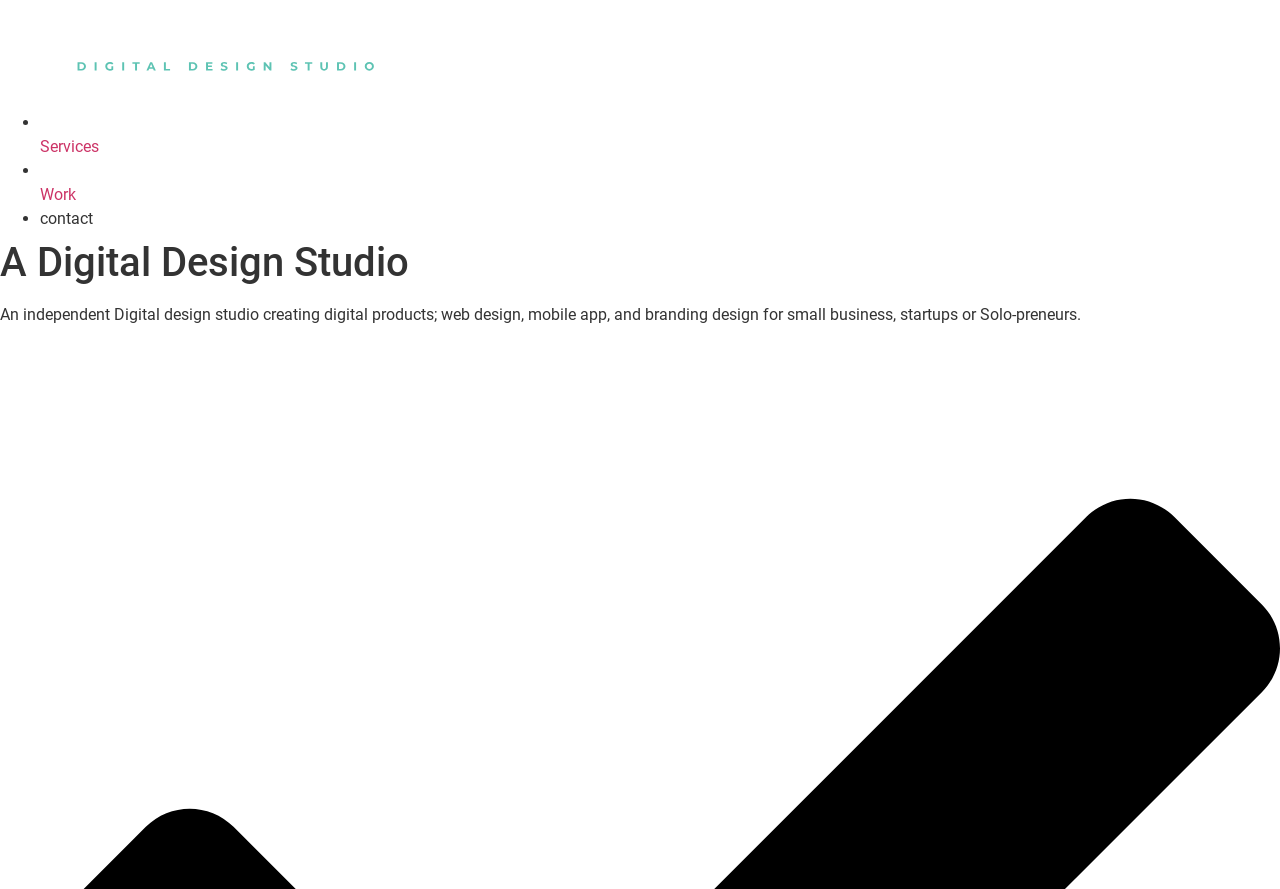Reply to the question with a single word or phrase:
What is the purpose of OmarJones Design?

Creating digital products